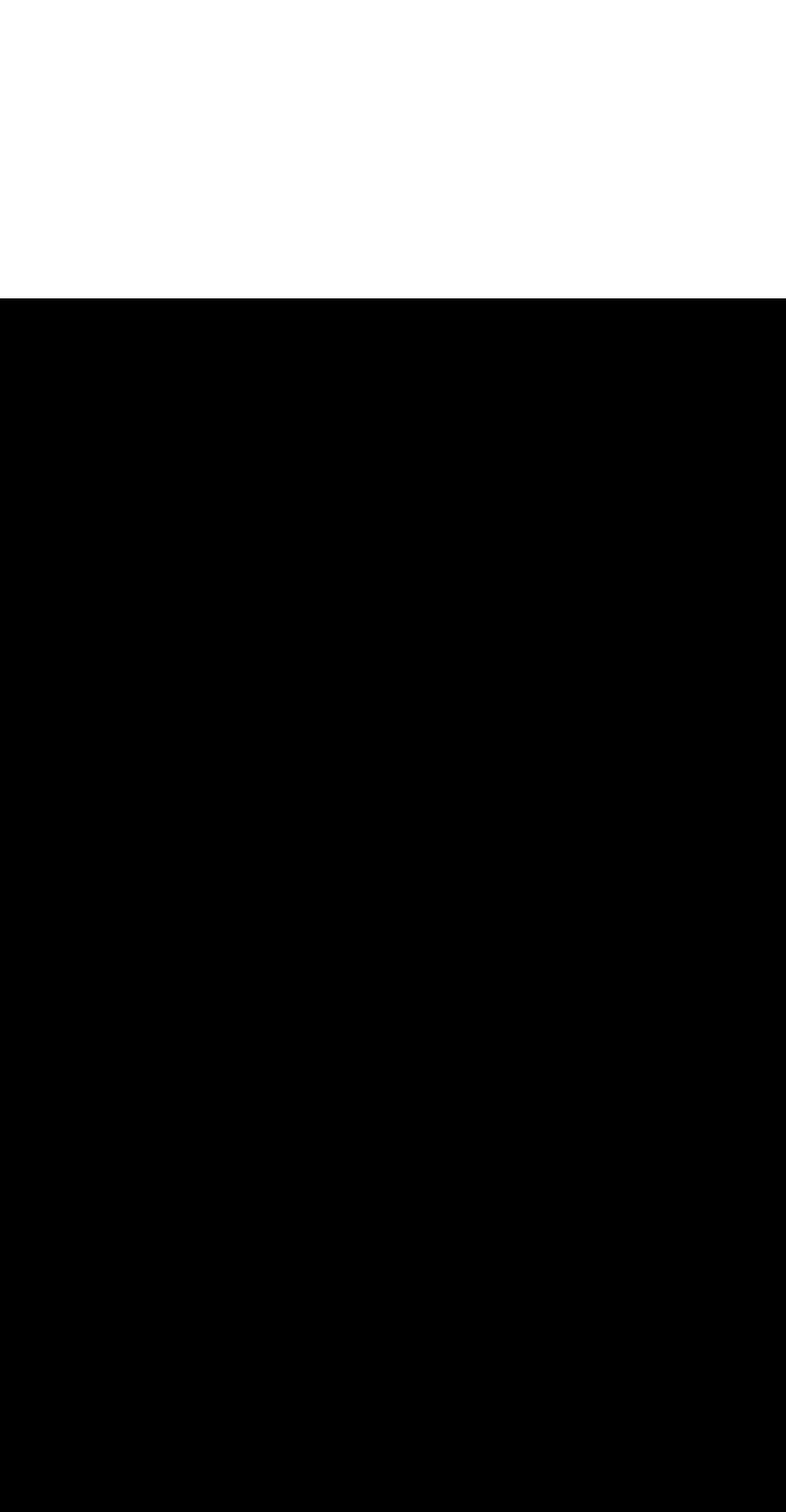Please determine the bounding box coordinates for the UI element described here. Use the format (top-left x, top-left y, bottom-right x, bottom-right y) with values bounded between 0 and 1: Follow

[0.305, 0.927, 0.387, 0.969]